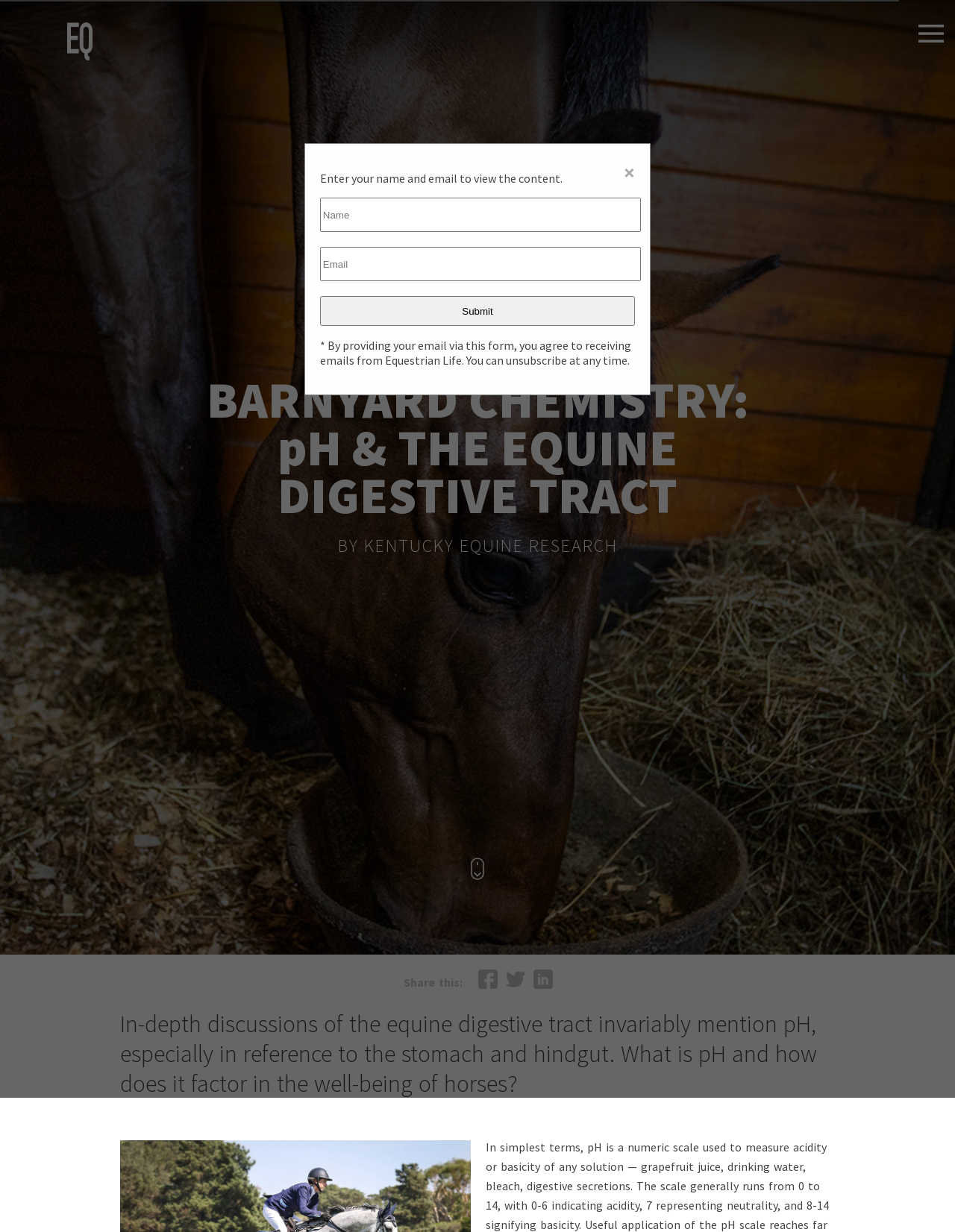Provide a thorough summary of the webpage.

The webpage is about equine digestive health, specifically discussing the importance of pH levels in a horse's digestive tract. At the top left, there is a small image, and on the top right, there is a link accompanied by a small icon. 

The main title "BARNYARD CHEMISTRY: pH & THE EQUINE DIGESTIVE TRACT" is prominently displayed in the middle of the page, with the subtitle "BY KENTUCKY EQUINE RESEARCH" written below it. 

To the right of the title, there is a small image. Below the title, there is a section with the heading "HEALTH". 

Further down the page, there is a paragraph of text that explains the significance of pH levels in the equine digestive tract. 

On the right side of the page, there are three social media links, each accompanied by a small icon, allowing users to share the content. 

Below the social media links, there is a form where users can enter their name and email to access the content. The form consists of two text boxes for name and email, and a submit button. There is also a note explaining that by providing their email, users agree to receive emails from Equestrian Life and can unsubscribe at any time.